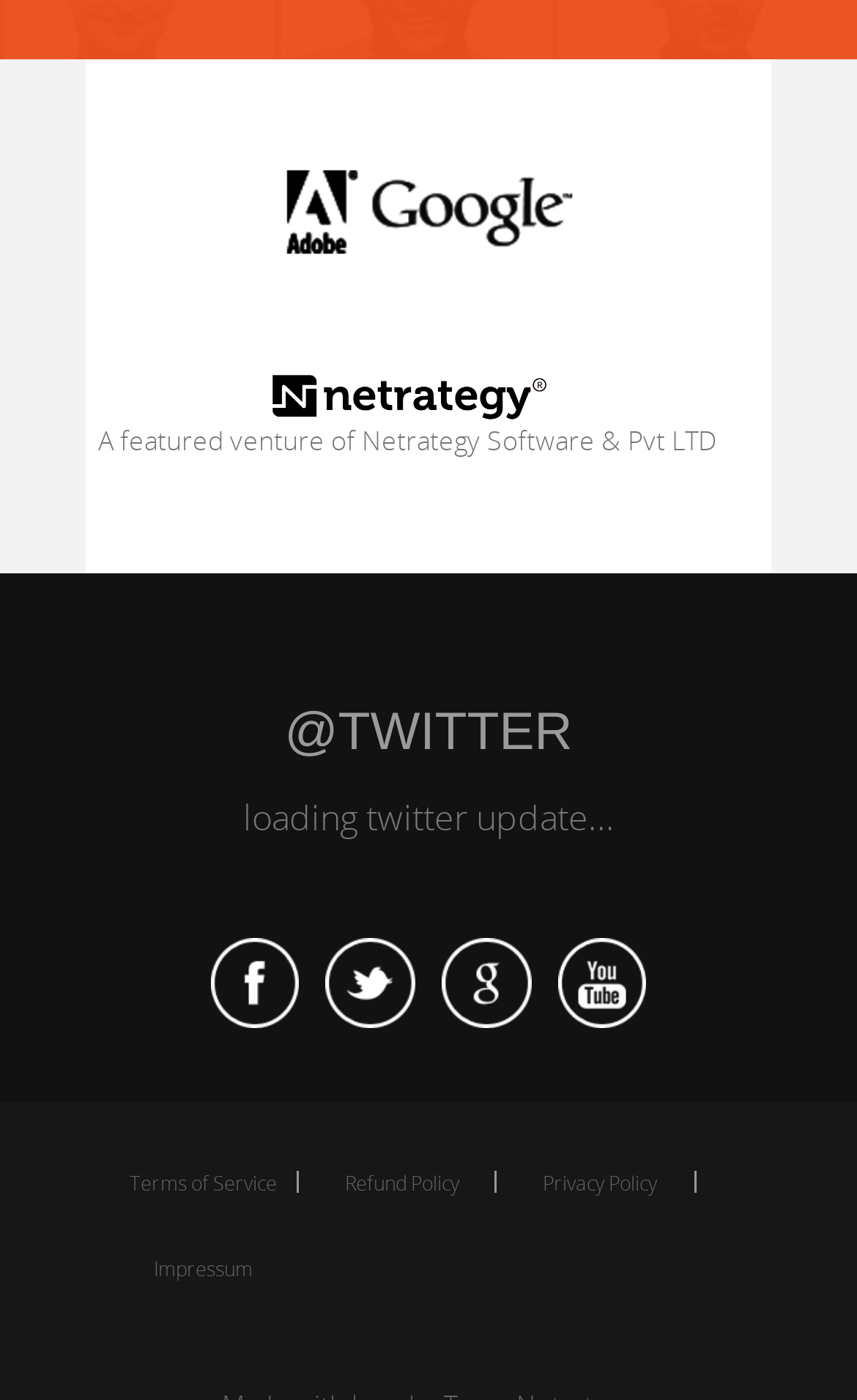Based on the image, please elaborate on the answer to the following question:
What is the parent company of Netrategy?

The parent company of Netrategy can be found in the StaticText element, which states 'A featured venture of Netrategy Software & Pvt LTD'.